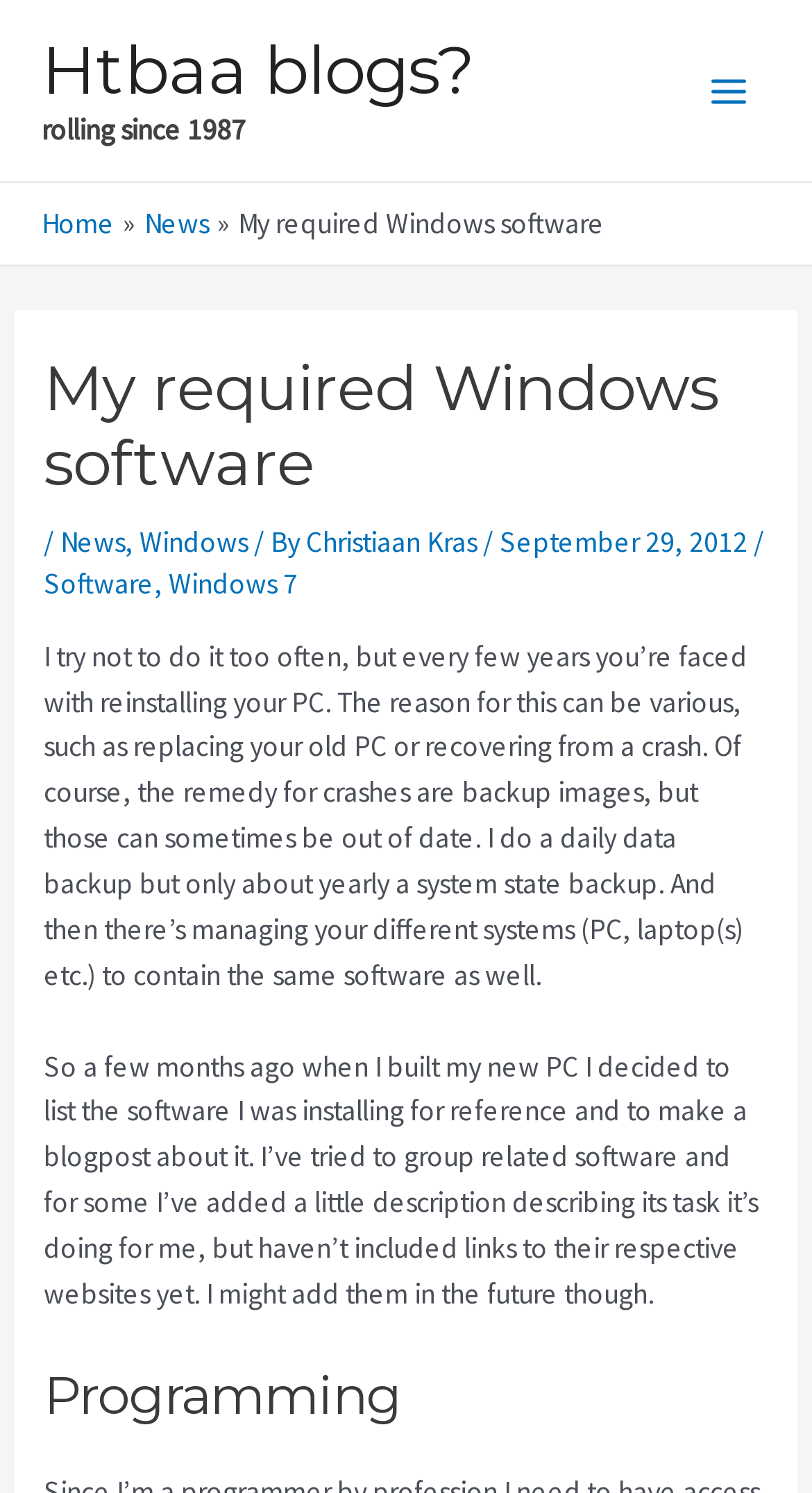Based on what you see in the screenshot, provide a thorough answer to this question: What is the purpose of the blog post?

The purpose of the blog post can be inferred from the text 'I decided to list the software I was installing for reference and to make a blogpost about it.' which indicates that the author is sharing their experience of reinstalling their PC and listing the required Windows software.